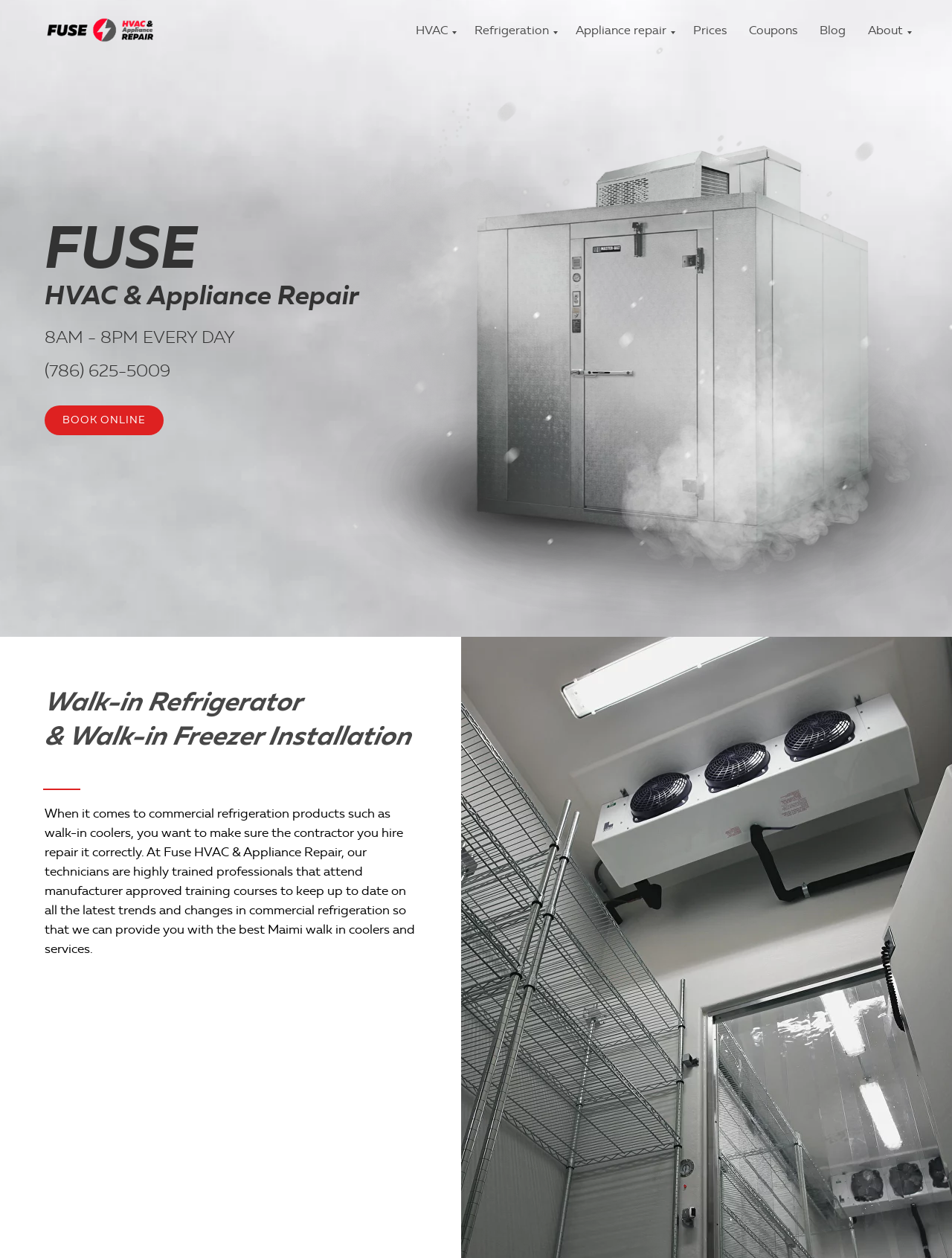Please determine the main heading text of this webpage.

Walk-in Refrigerator
& Walk-in Freezer Installation
